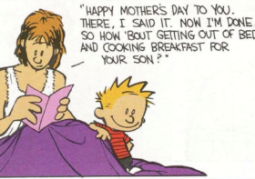Describe all the elements and aspects of the image comprehensively.

The image features a humorous and heartwarming scene from a comic strip. A mother, depicted with medium-length hair and wearing a sleeveless top, is sitting in bed with a purple blanket draped over her. She appears to be reading a card, while her young son, dressed in a red and black striped shirt, playfully engages her with a cheeky remark about Mother's Day. He cheerfully states, "Happy Mother's Day to you. There, I said it. Now I'm done, so how 'bout getting out of bed and cooking breakfast for your son?" This exchange captures the playful dynamic between mother and child, highlighting both the sweetness of the occasion and the lightheartedness of family interactions on special days like Mother's Day.